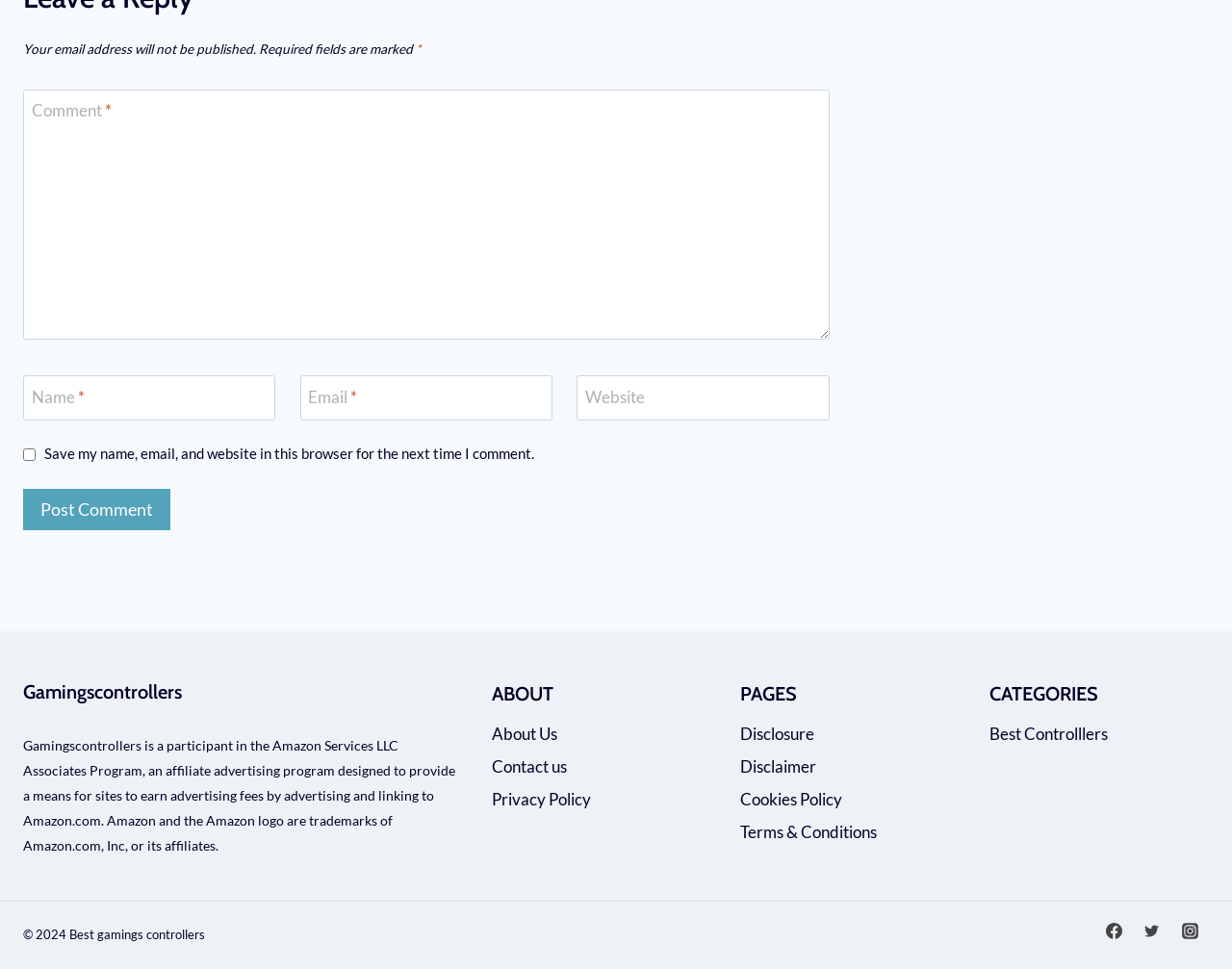What is the purpose of the checkbox?
Please interpret the details in the image and answer the question thoroughly.

The checkbox is located below the comment form and is labeled 'Save my name, email, and website in this browser for the next time I comment.' This suggests that its purpose is to save the user's comment information for future use.